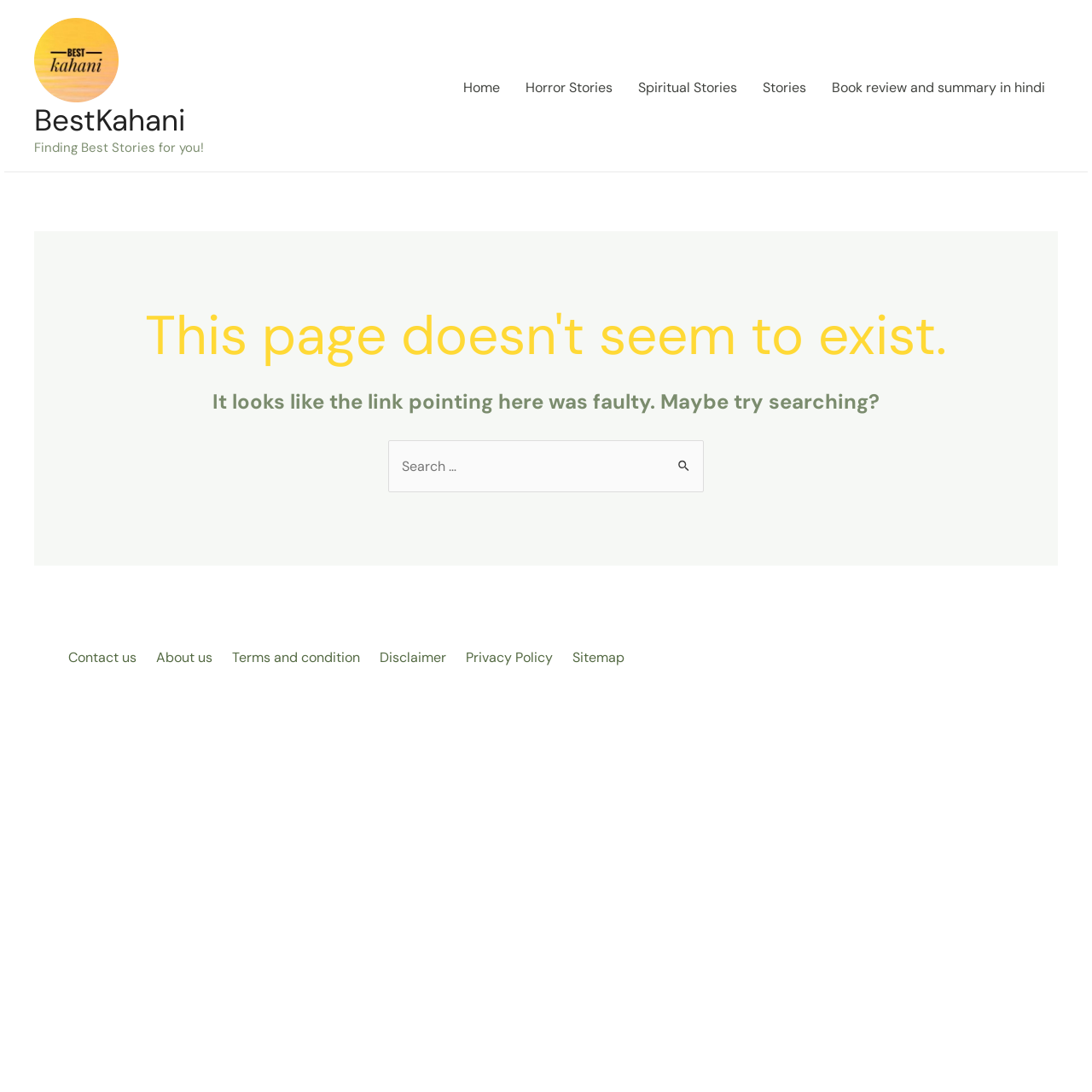Please give the bounding box coordinates of the area that should be clicked to fulfill the following instruction: "contact us". The coordinates should be in the format of four float numbers from 0 to 1, i.e., [left, top, right, bottom].

[0.062, 0.591, 0.137, 0.612]